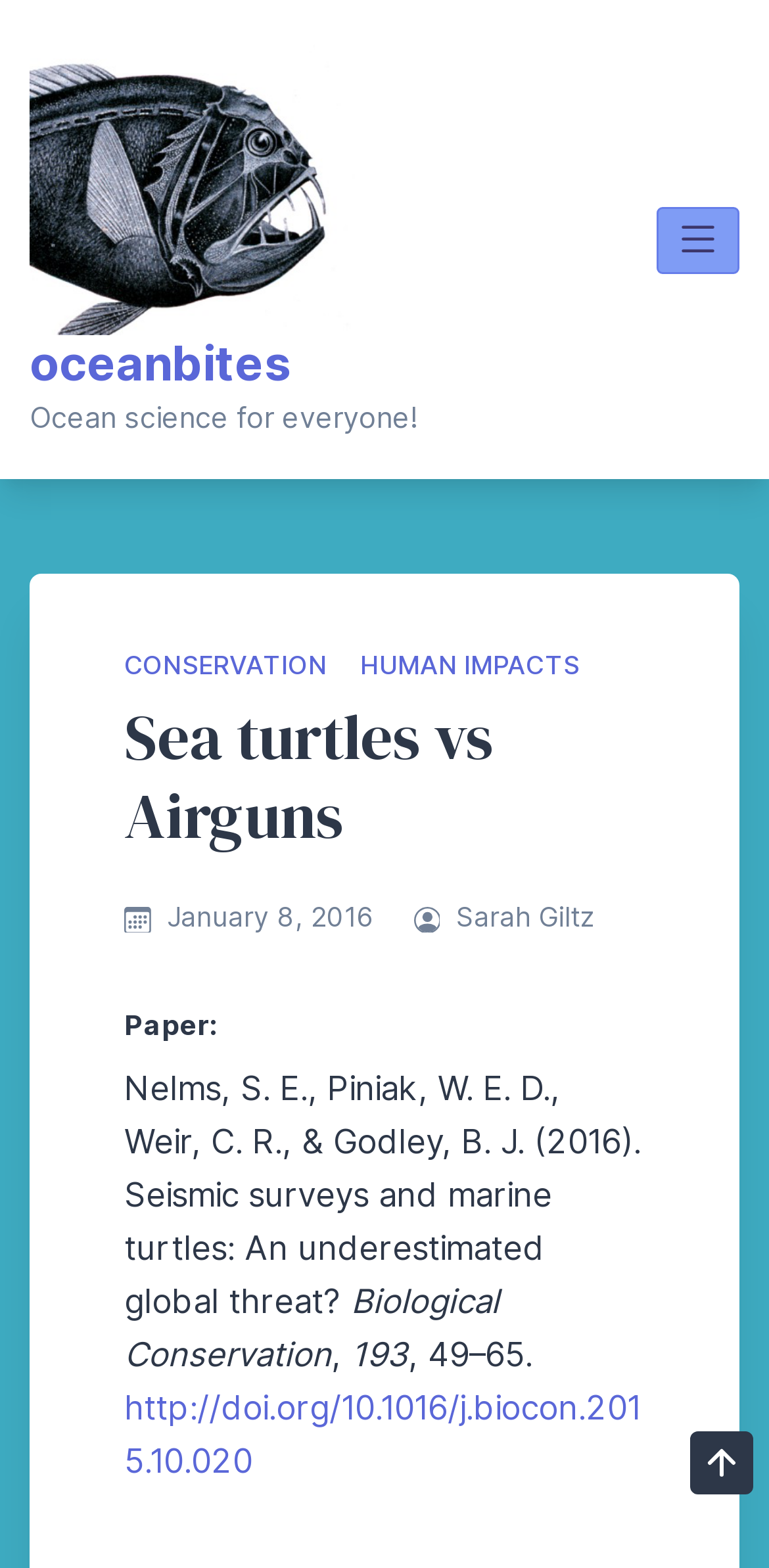Find the main header of the webpage and produce its text content.

Sea turtles vs Airguns